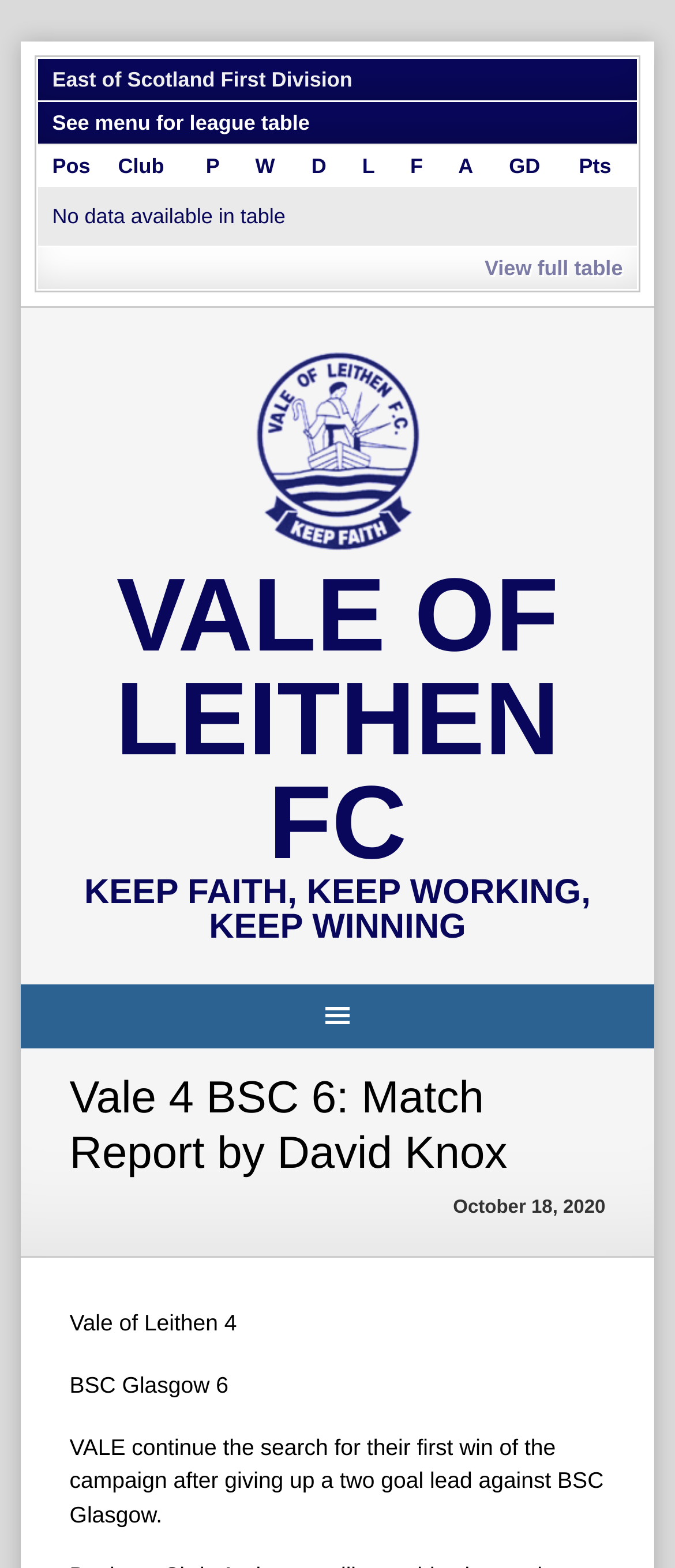Can you specify the bounding box coordinates for the region that should be clicked to fulfill this instruction: "Go to Vale of Leithen FC homepage".

[0.369, 0.221, 0.631, 0.36]